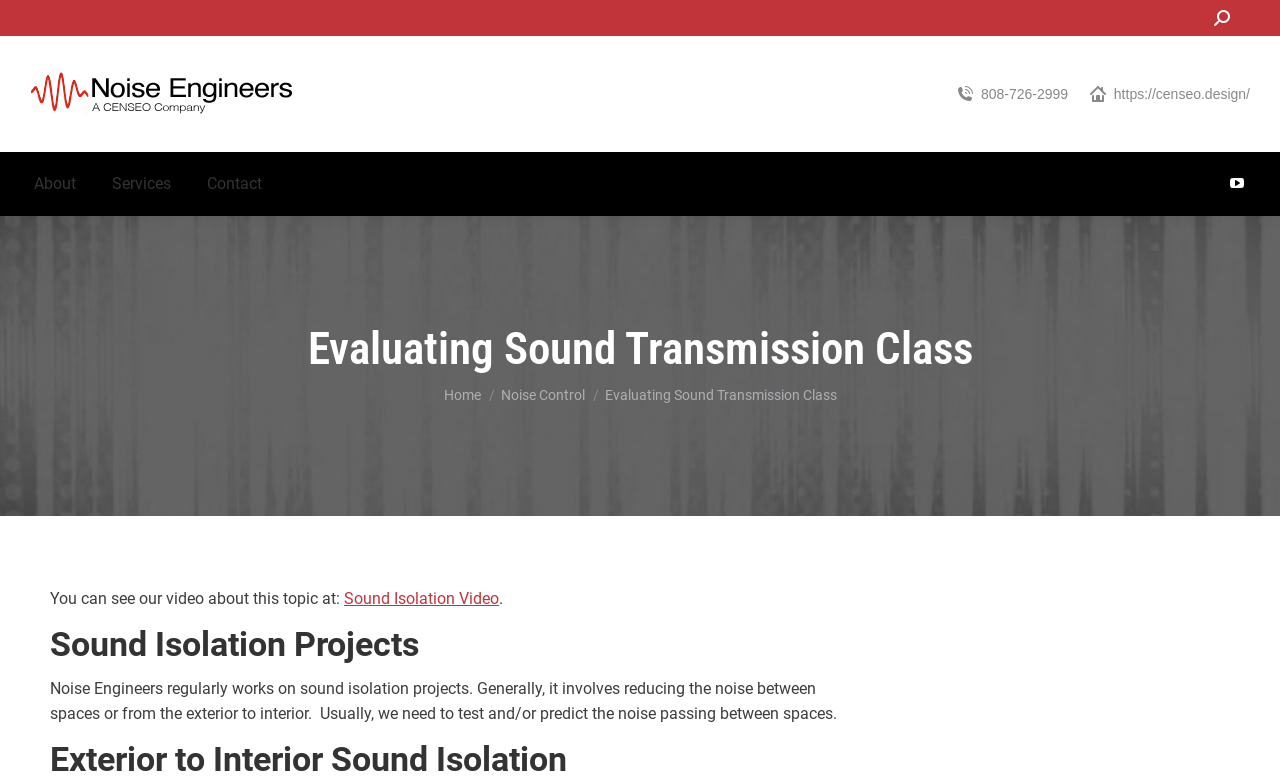Given the element description: "About", predict the bounding box coordinates of the UI element it refers to, using four float numbers between 0 and 1, i.e., [left, top, right, bottom].

[0.023, 0.218, 0.062, 0.254]